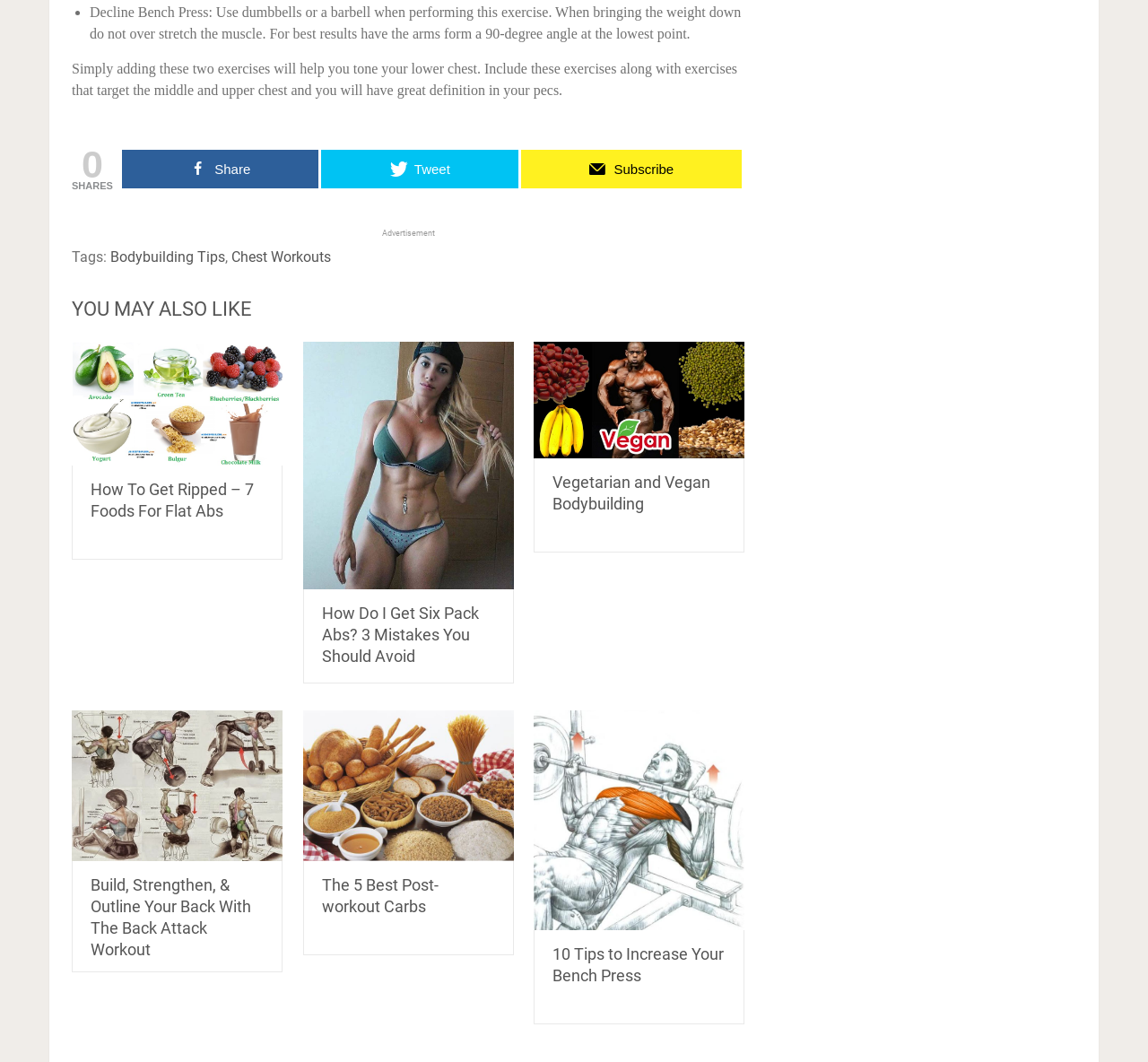Please answer the following question using a single word or phrase: 
How many recommended articles are listed?

6